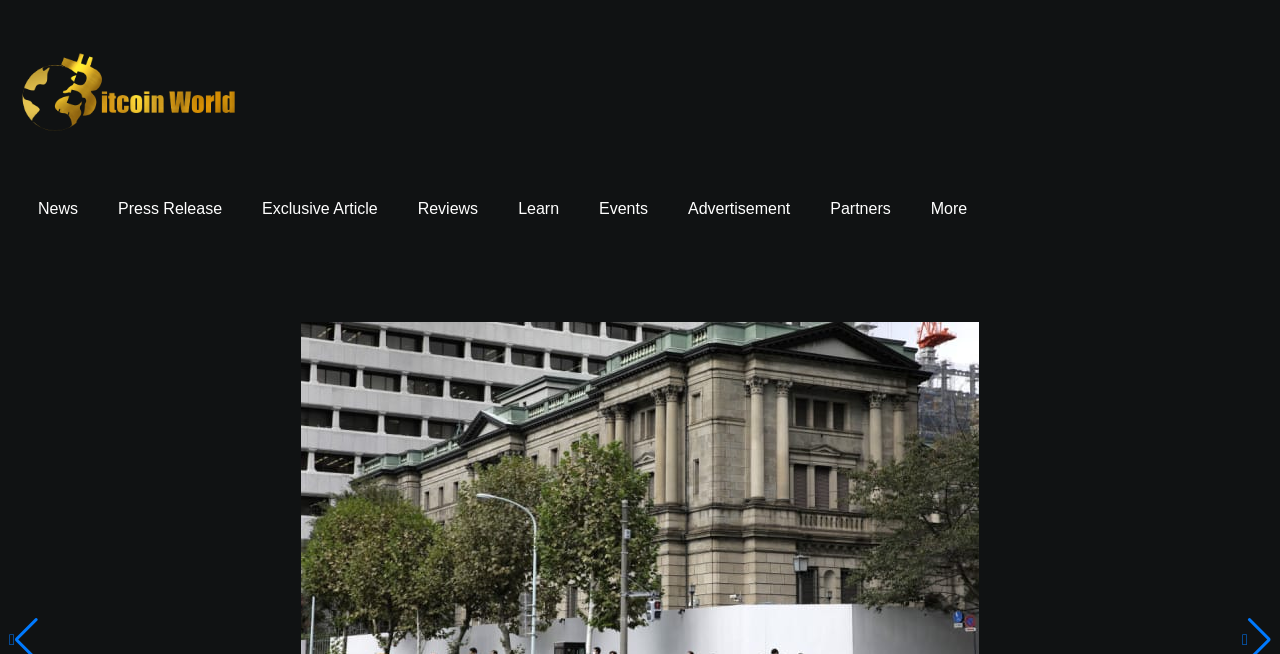How many elements are there in the top navigation bar?
Based on the screenshot, respond with a single word or phrase.

10